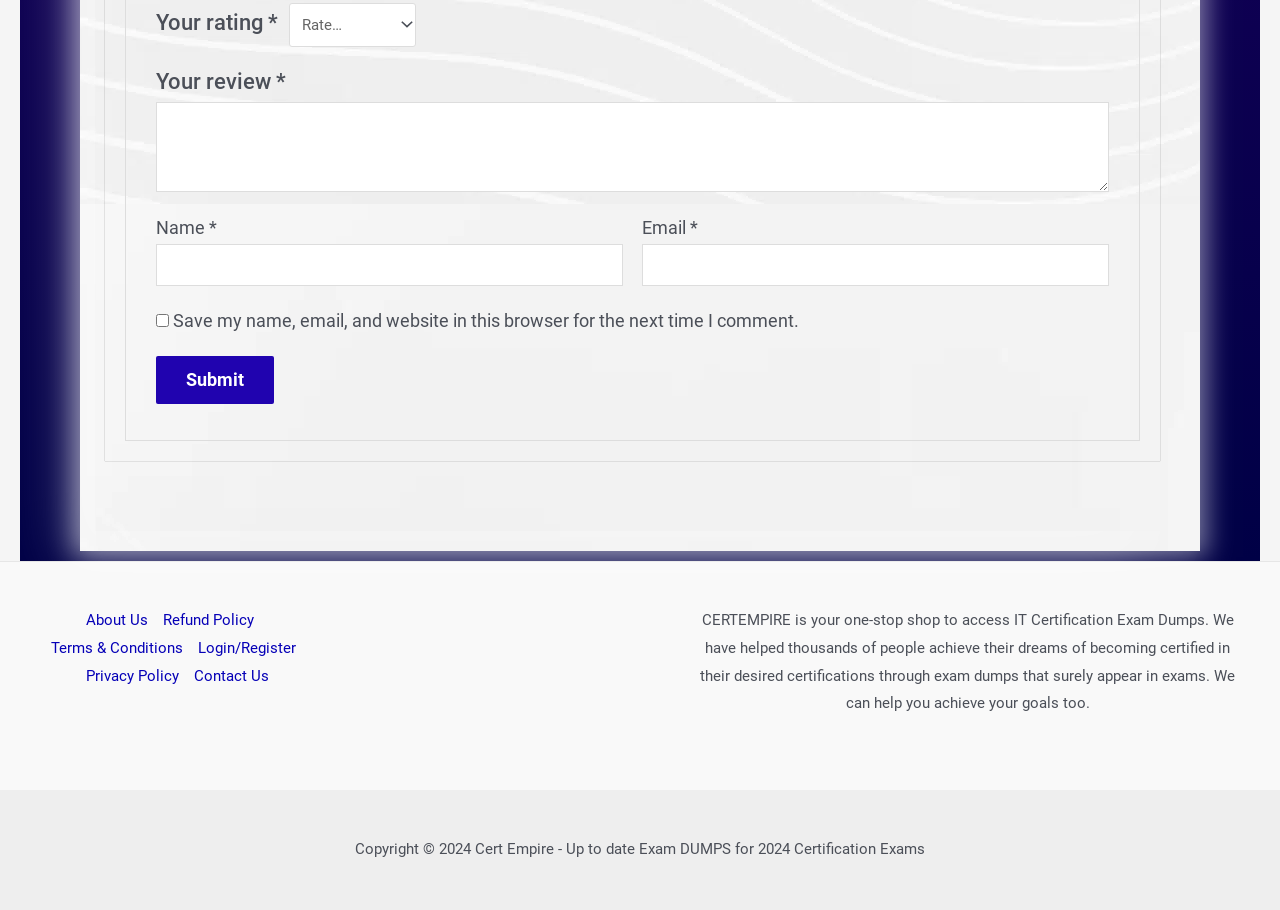Please specify the bounding box coordinates of the element that should be clicked to execute the given instruction: 'Select your rating'. Ensure the coordinates are four float numbers between 0 and 1, expressed as [left, top, right, bottom].

[0.226, 0.003, 0.325, 0.052]